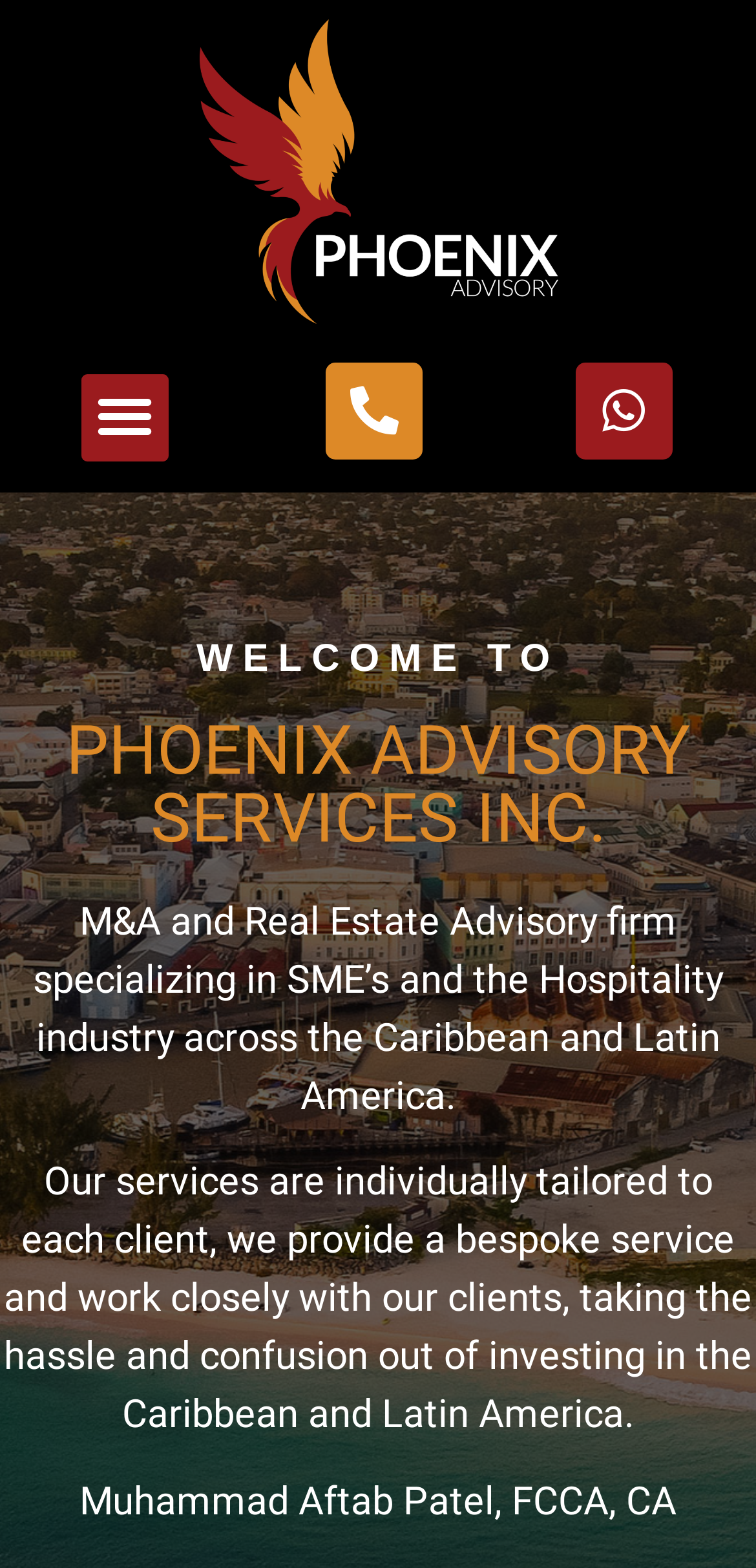What regions does Phoenix Advisory Services Inc. operate in?
Please look at the screenshot and answer using one word or phrase.

Caribbean and Latin America